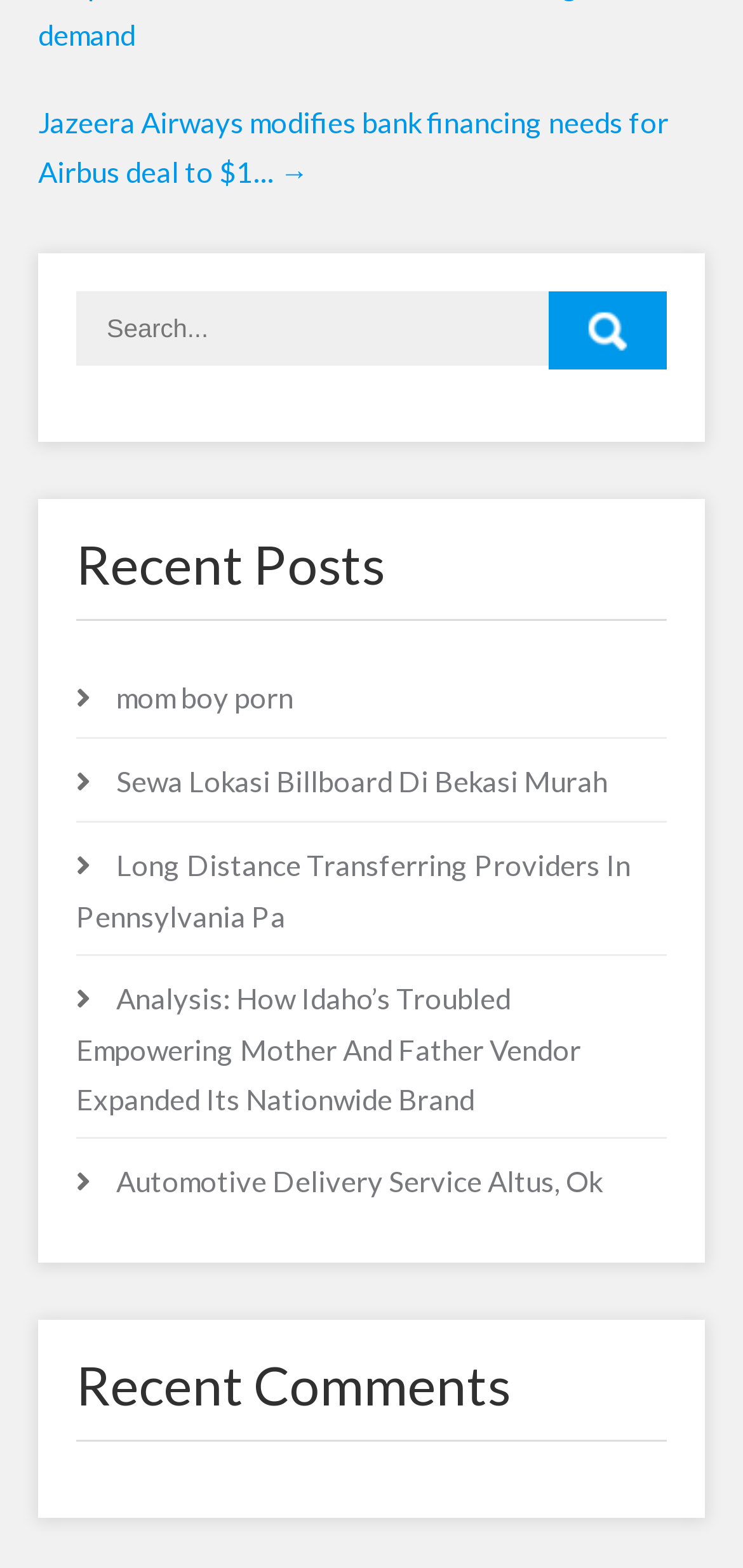Determine the bounding box coordinates of the clickable element to achieve the following action: 'View article about Jazeera Airways'. Provide the coordinates as four float values between 0 and 1, formatted as [left, top, right, bottom].

[0.051, 0.067, 0.9, 0.12]